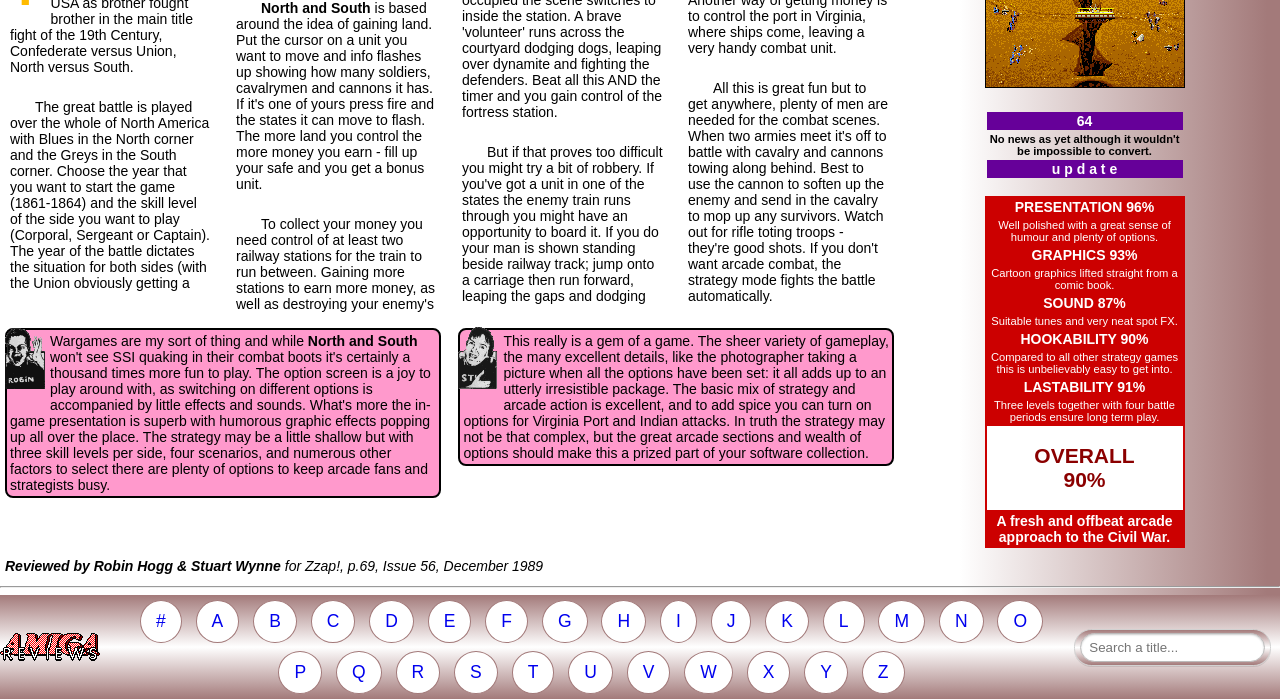What is the name of the magazine that published this review?
Using the information from the image, give a concise answer in one word or a short phrase.

Zzap!